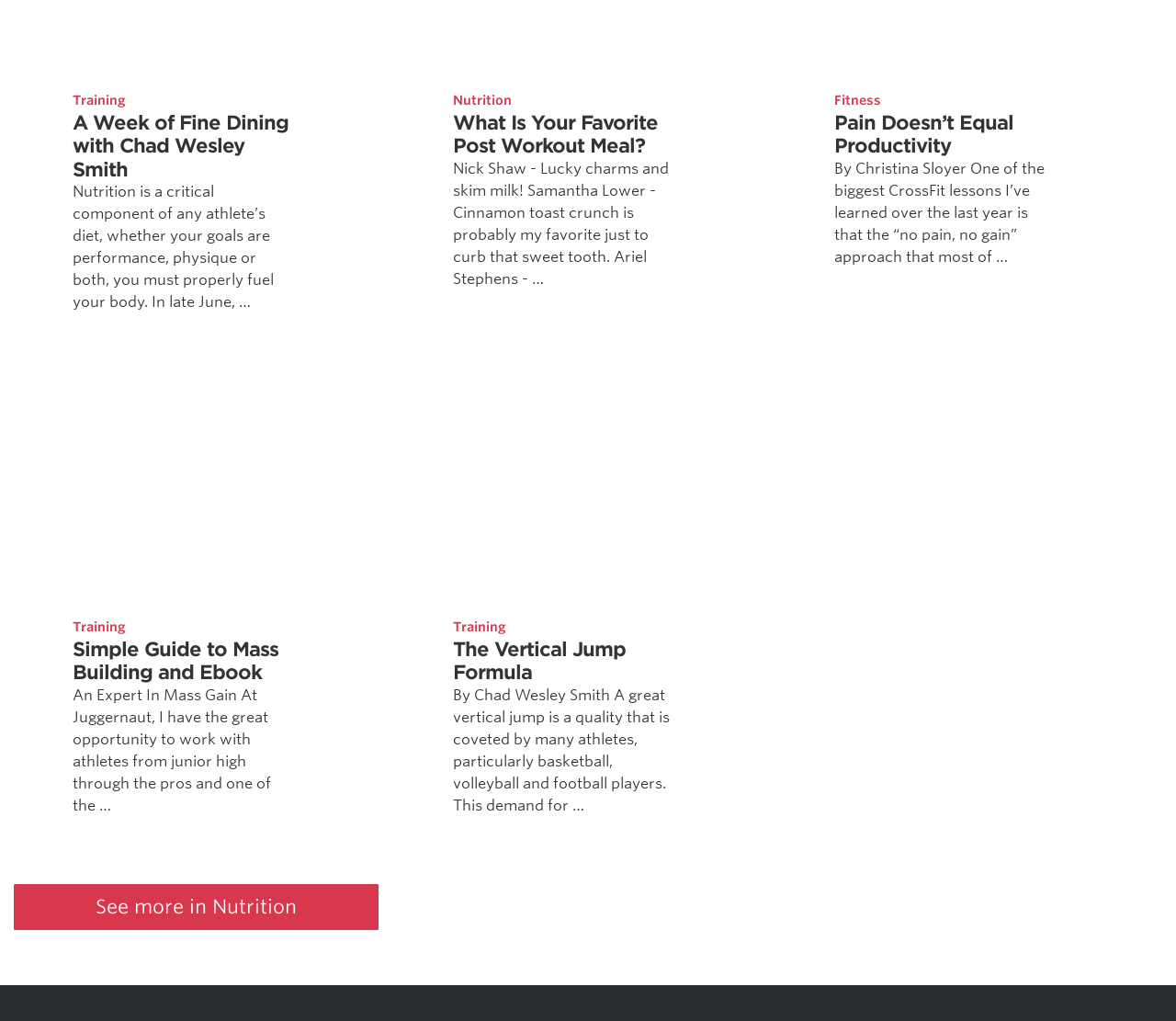Provide the bounding box coordinates of the area you need to click to execute the following instruction: "View the 'The Vertical Jump Formula' ebook".

[0.336, 0.168, 0.636, 0.422]